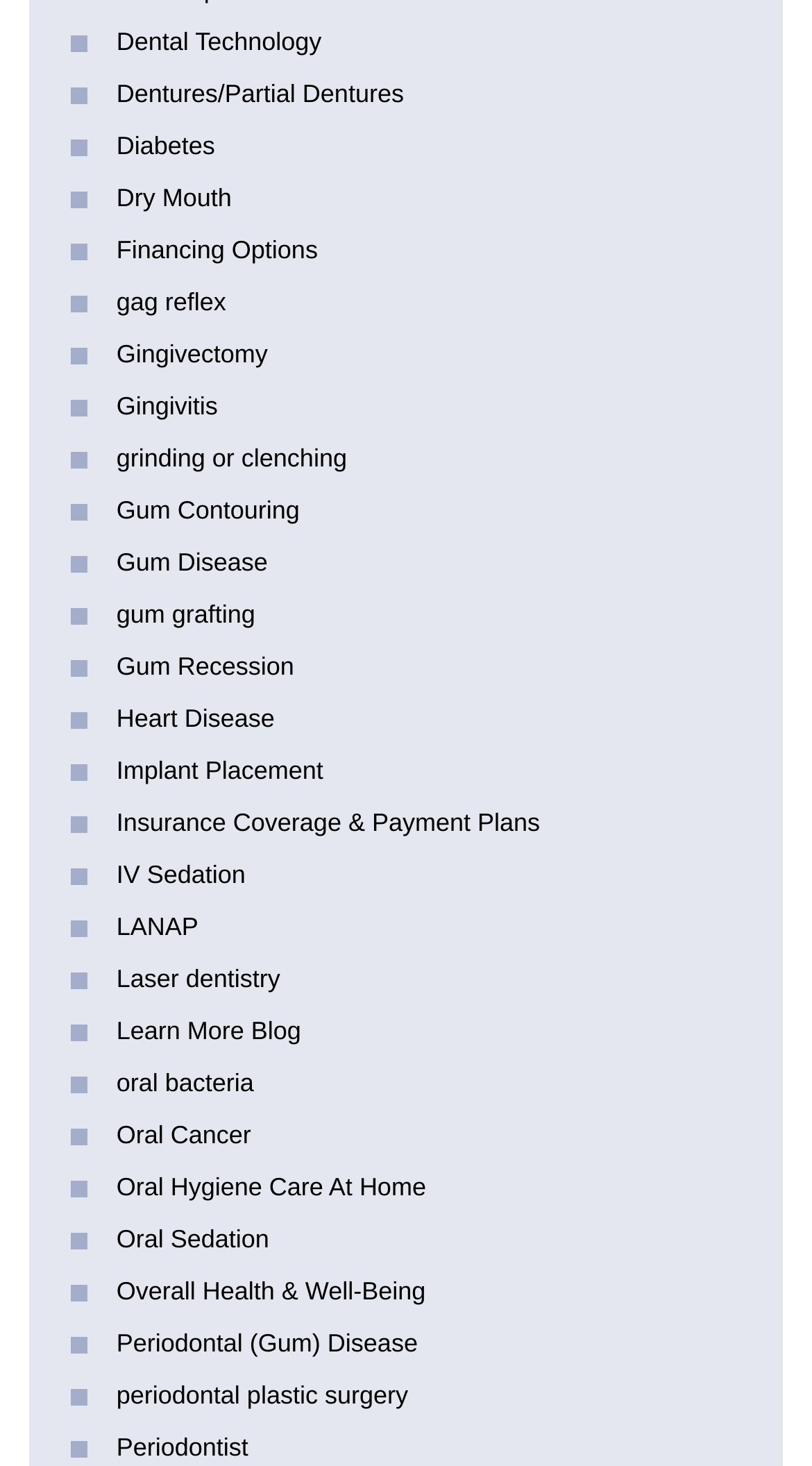What is the last link listed under financing options?
Please provide a single word or phrase as the answer based on the screenshot.

Insurance Coverage & Payment Plans